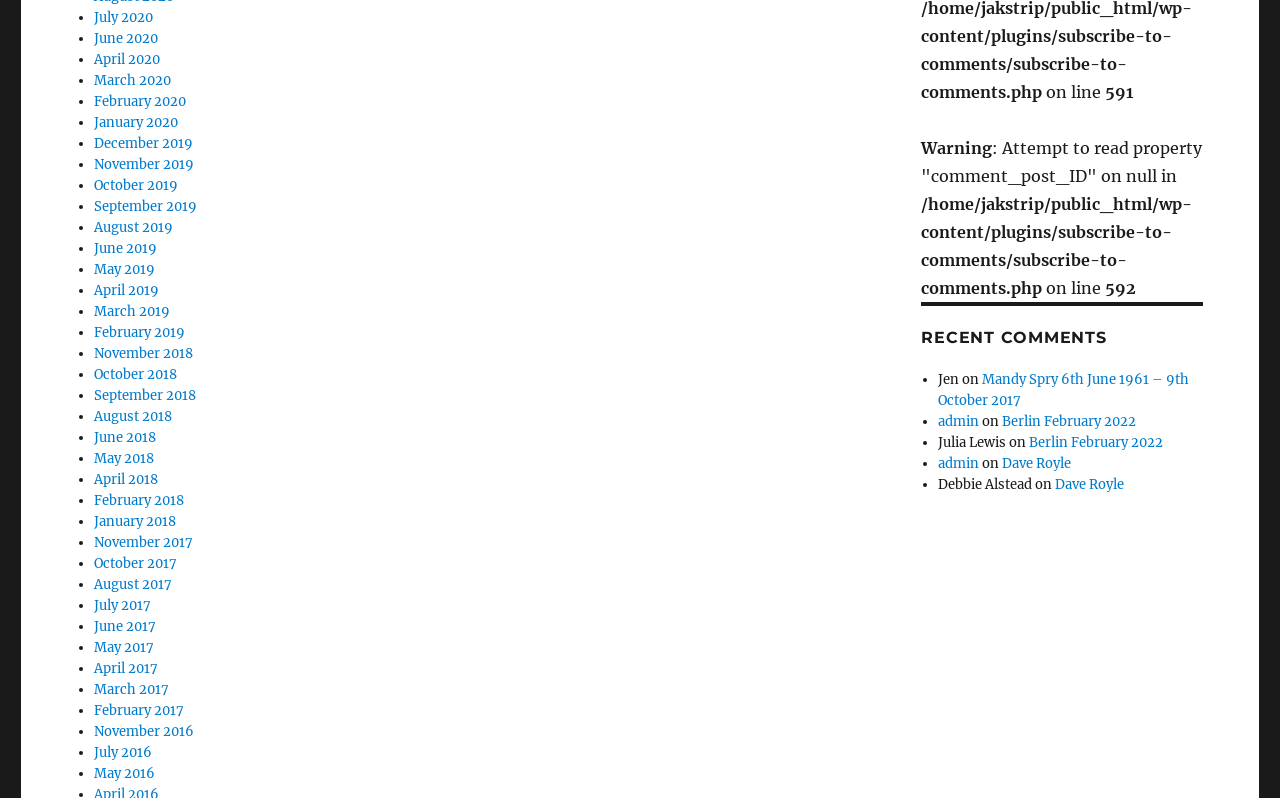What is the file path mentioned on the webpage?
Please provide a single word or phrase as your answer based on the image.

/home/jakstrip/public_html/wp-content/plugins/subscribe-to-comments/subscribe-to-comments.php